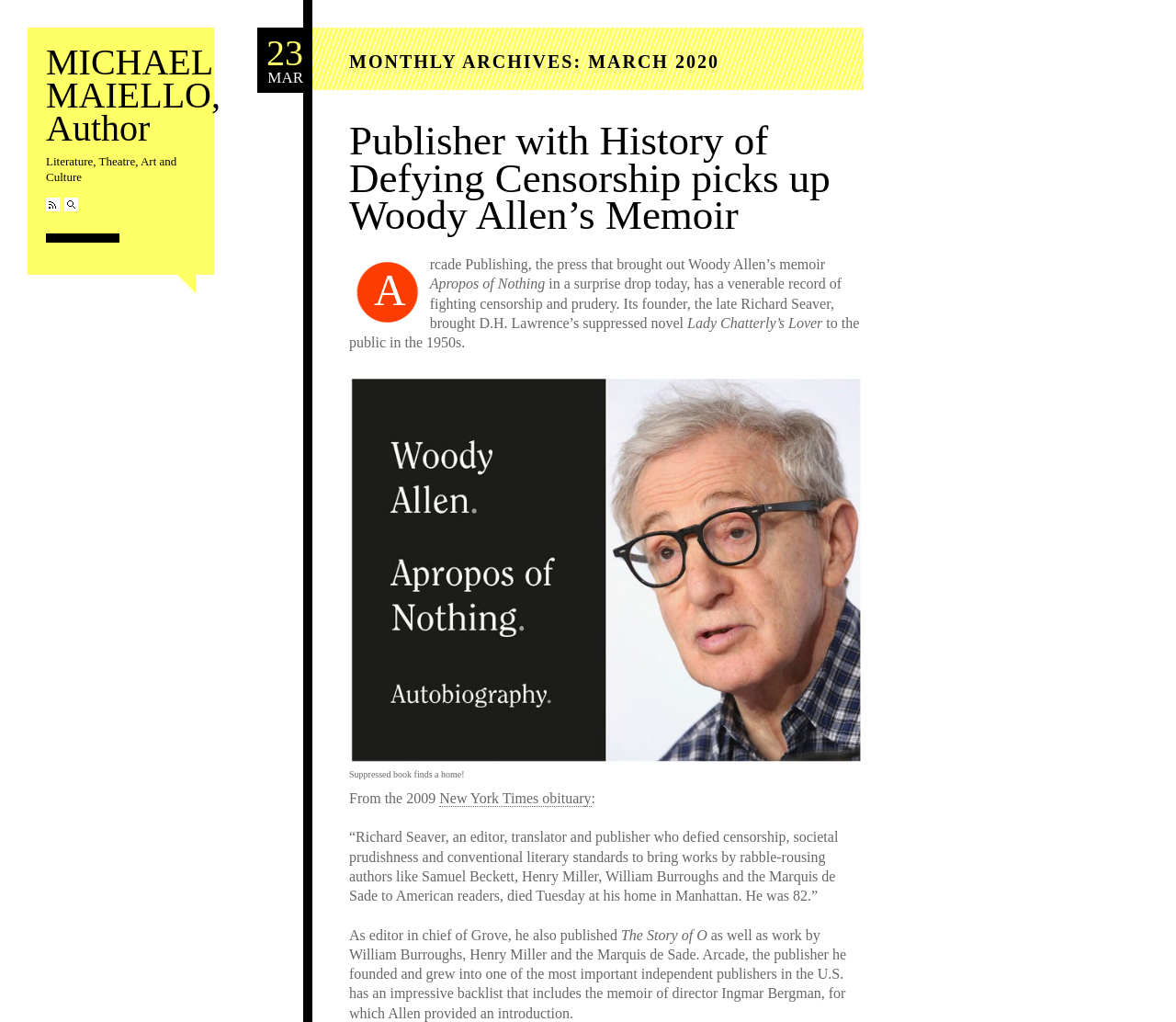Answer succinctly with a single word or phrase:
What is the name of the novel mentioned in the article?

Lady Chatterly’s Lover